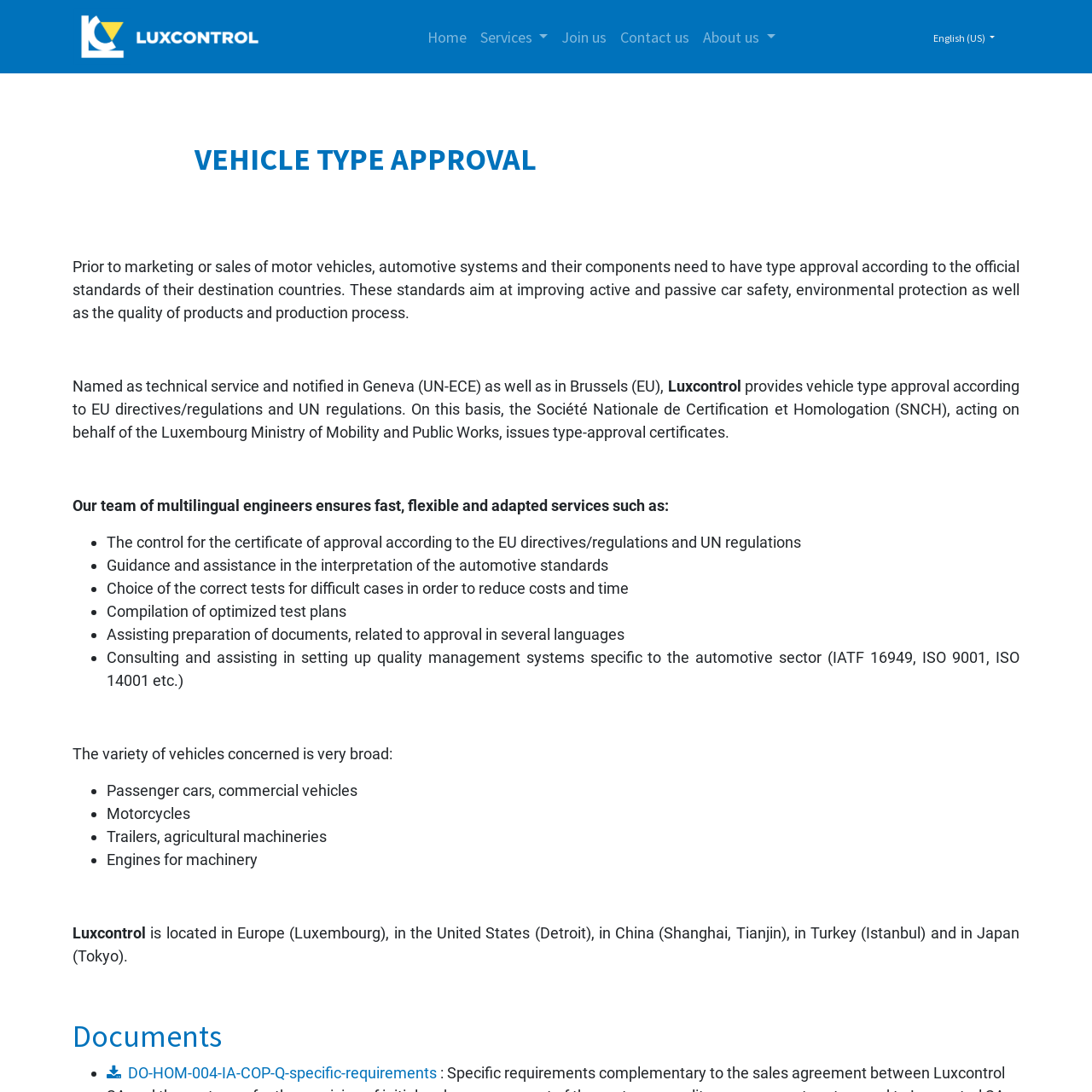Use a single word or phrase to answer the question: What services does Luxcontrol provide?

Type approval, guidance, testing